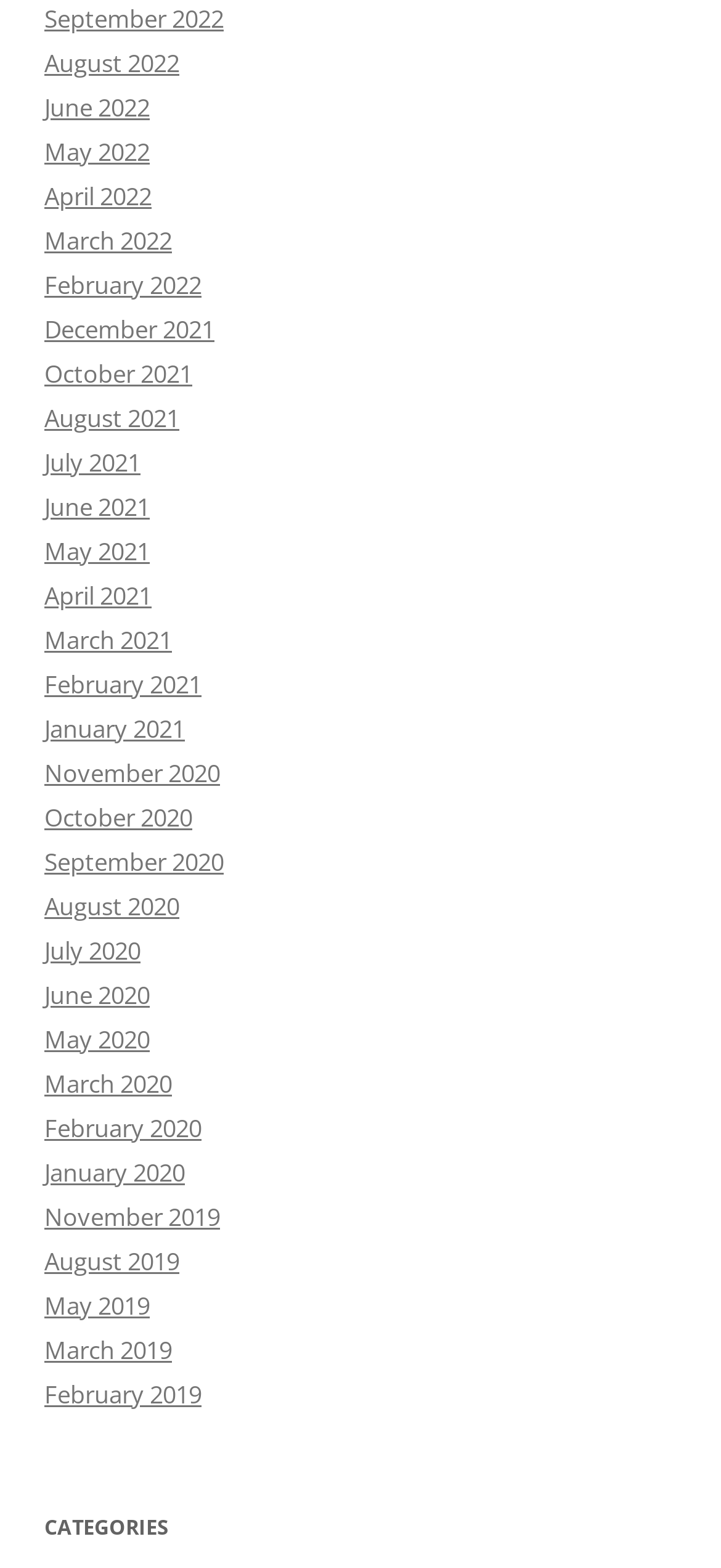Answer the question in a single word or phrase:
How many months are listed?

24